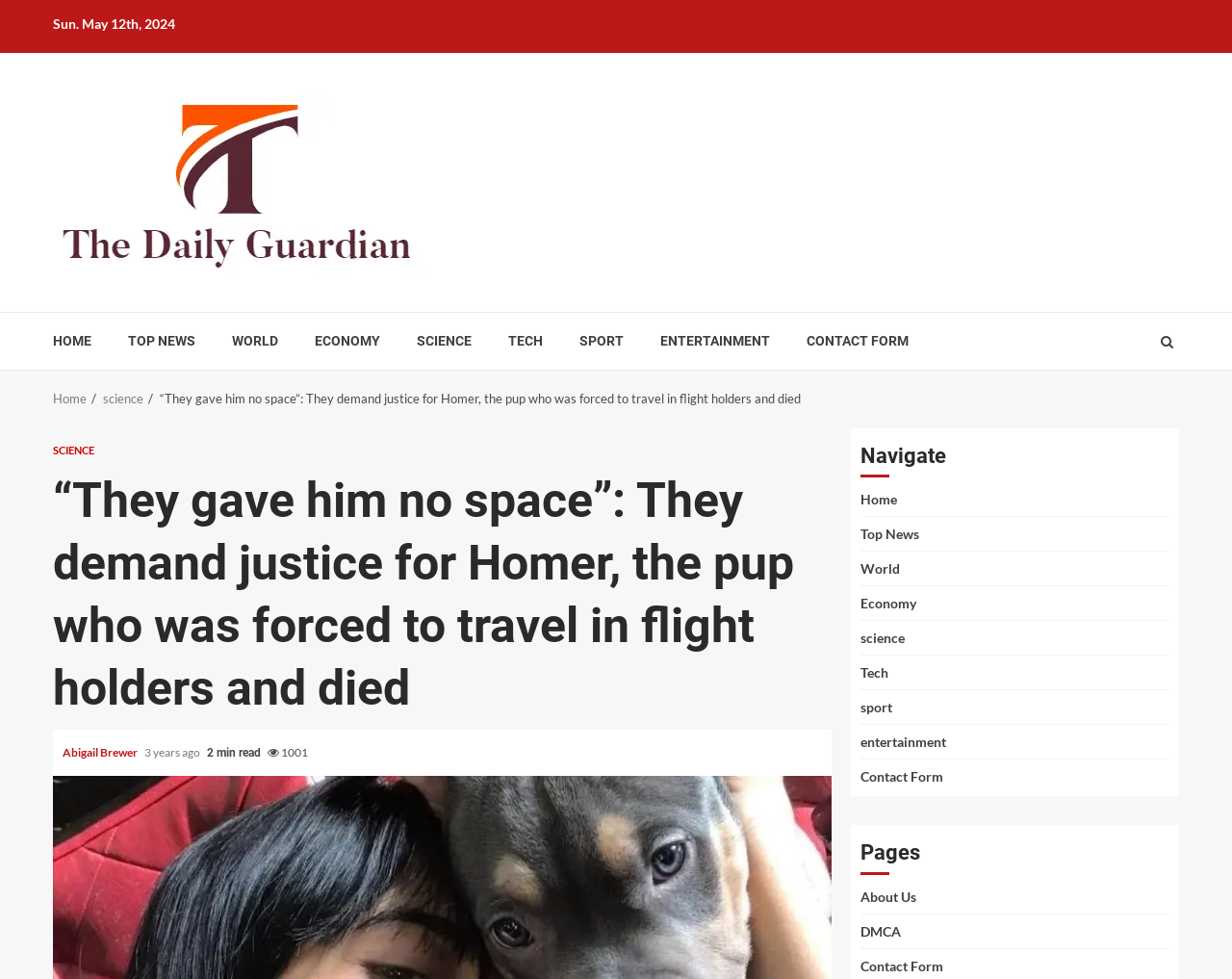Reply to the question with a brief word or phrase: What is the category of the article?

SCIENCE